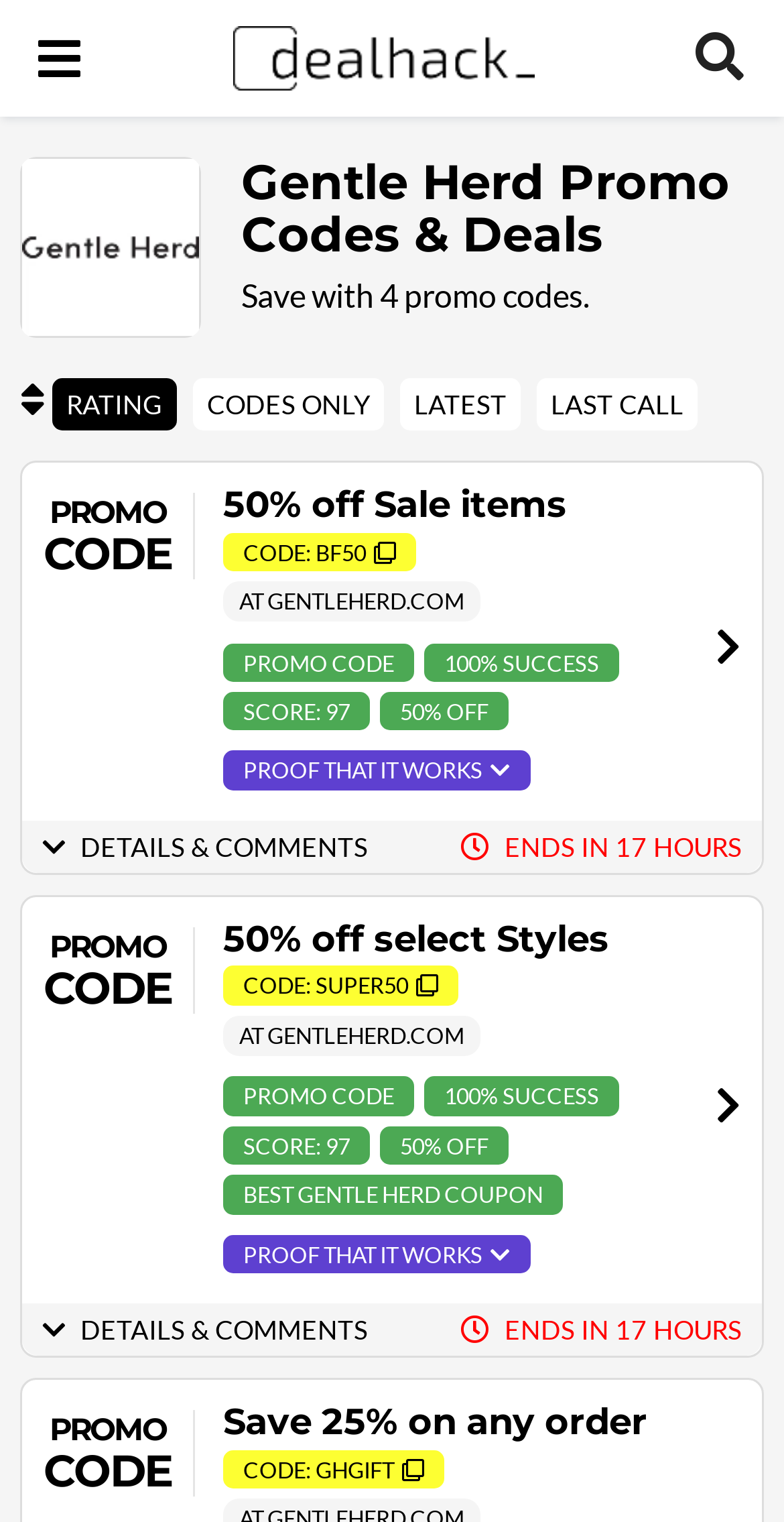Answer this question using a single word or a brief phrase:
What is the rating of the promo code 'BF50'?

97